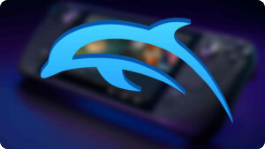Describe all the aspects of the image extensively.

The image prominently features the sleek logo of the Dolphin Emulator, depicted as a stylized blue dolphin. This logo is set against a blurred background that likely showcases a gaming device or console, emphasizing the emulator's focus on retro gaming. The Dolphin Emulator enables users to play games originally designed for Nintendo's Wii and GameCube consoles on PC, providing a nostalgic experience for gamers. This visual encapsulates the theme of the article titled "Dolphin Emulator Shifts Away from Steam Launch Amidst Nintendo’s Legal Warning," highlighting its significance in the evolving landscape of gaming software and the challenges it faces in the industry.